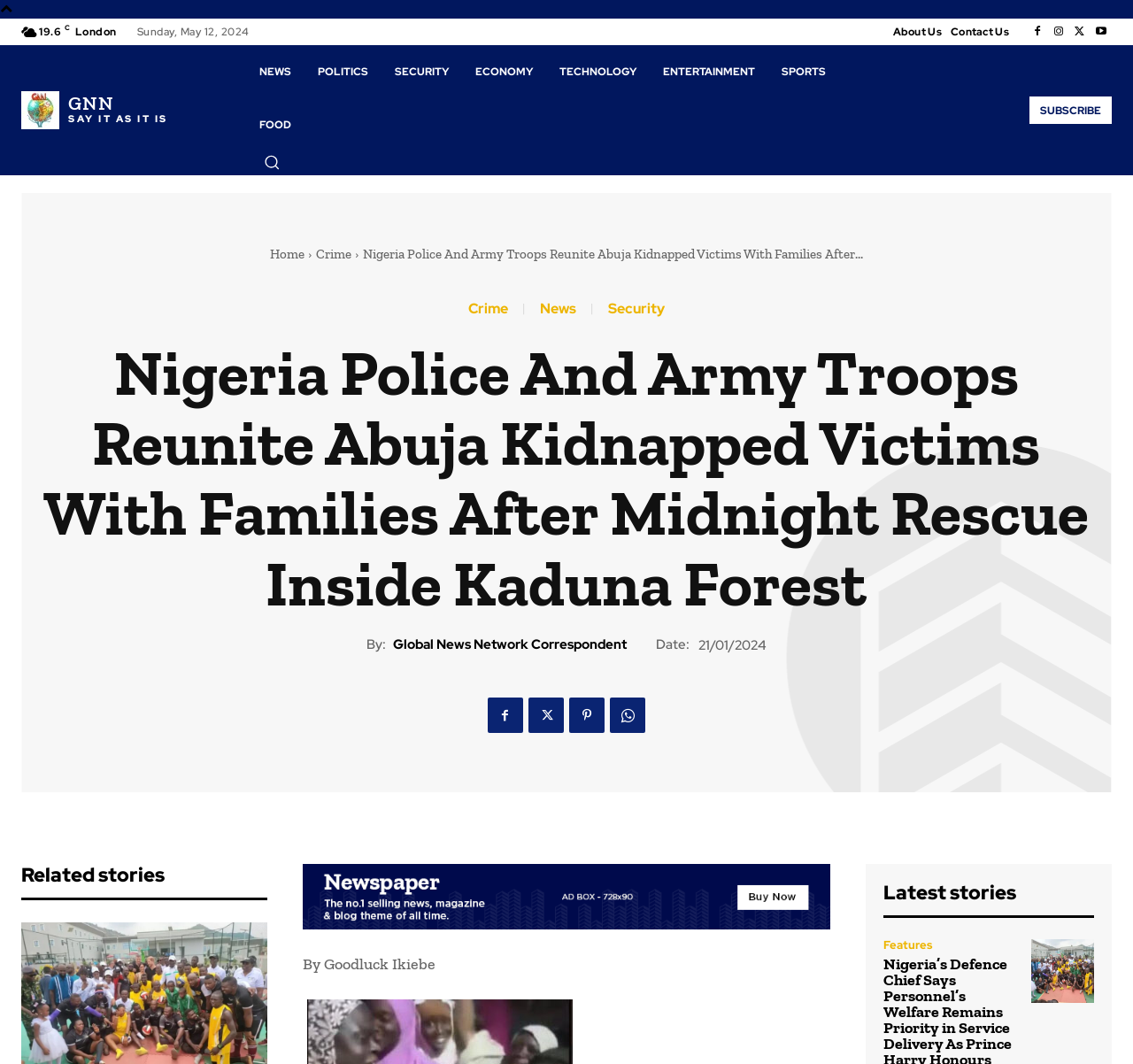Identify the bounding box coordinates for the element you need to click to achieve the following task: "Read the 'Crime' news". The coordinates must be four float values ranging from 0 to 1, formatted as [left, top, right, bottom].

[0.279, 0.231, 0.31, 0.246]